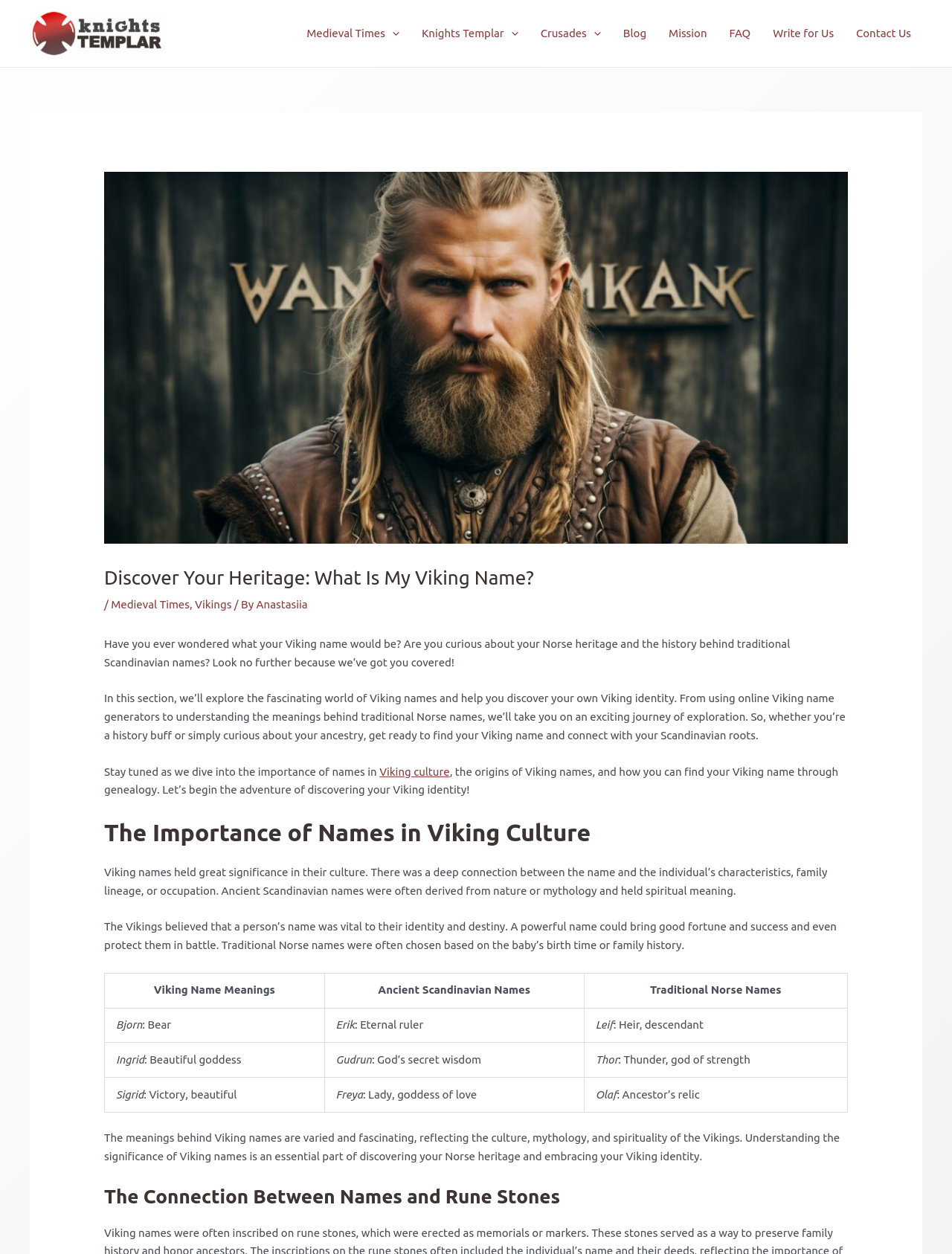How many columns are in the table?
Based on the visual, give a brief answer using one word or a short phrase.

3